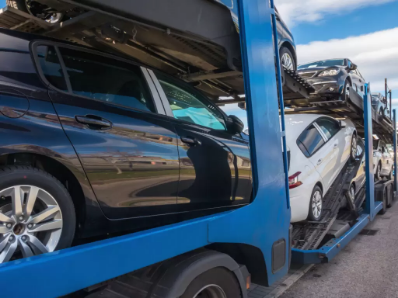Create a detailed narrative of what is happening in the image.

The image showcases a modern auto transport carrier, specifically designed to transport multiple vehicles simultaneously. The trailer is elegantly designed with a blue exterior, highlighting the sleek lines of the vehicles it carries. Prominently displayed are a black car and a white sedan, expertly arranged on two levels of the transport rig. This type of open carrier is the most prevalent method of vehicle shipping in the auto transport industry, accounting for around 90% of all freight transported. Open carriers are particularly valued for their cost-effectiveness and ease of access, making them the preferred choice for many auto shippers. In the background, a clear blue sky enhances the setting, suggesting a perfect day for vehicle transport.